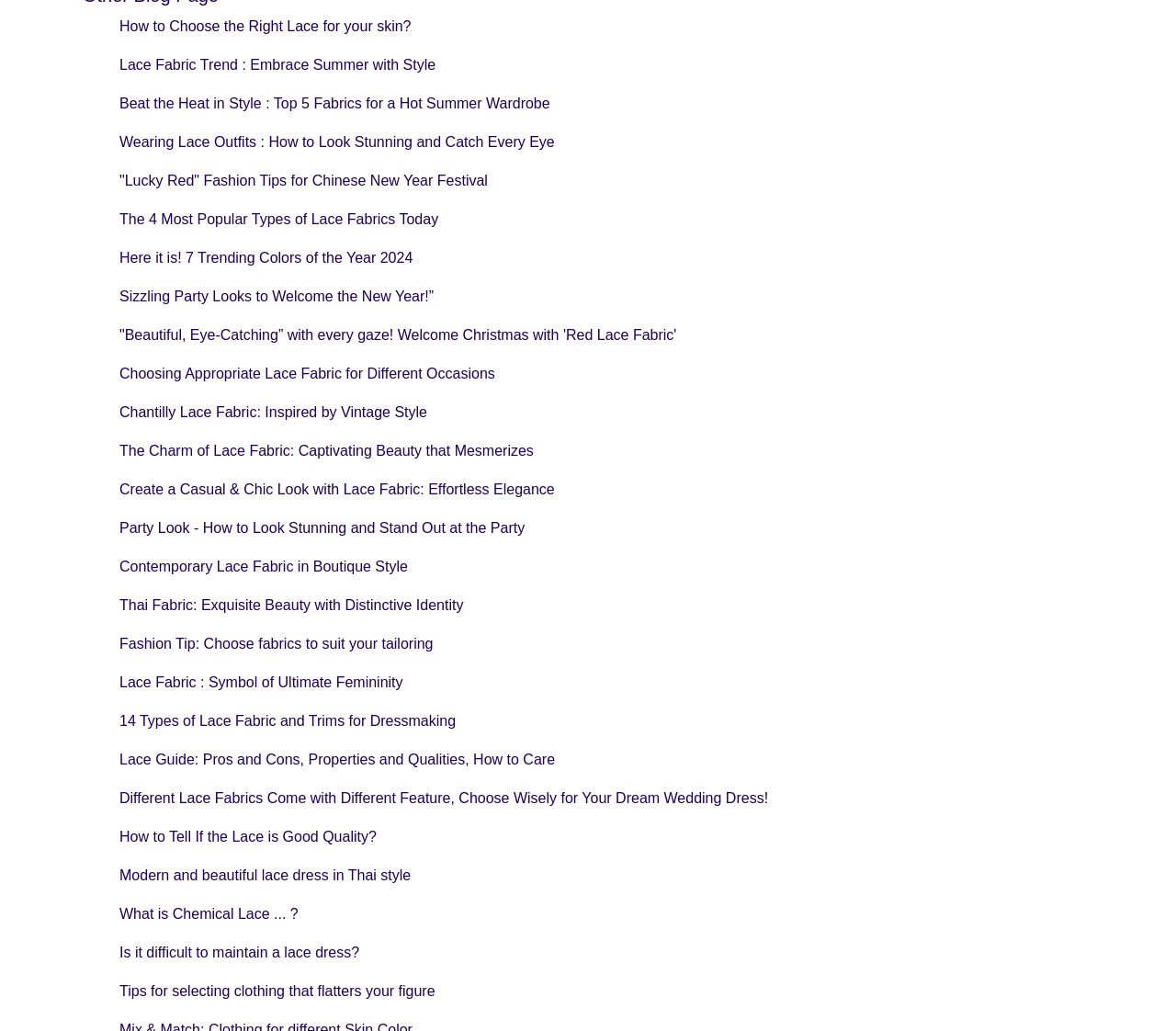Could you specify the bounding box coordinates for the clickable section to complete the following instruction: "Explore the different types of lace fabrics"?

[0.102, 0.926, 0.93, 0.964]